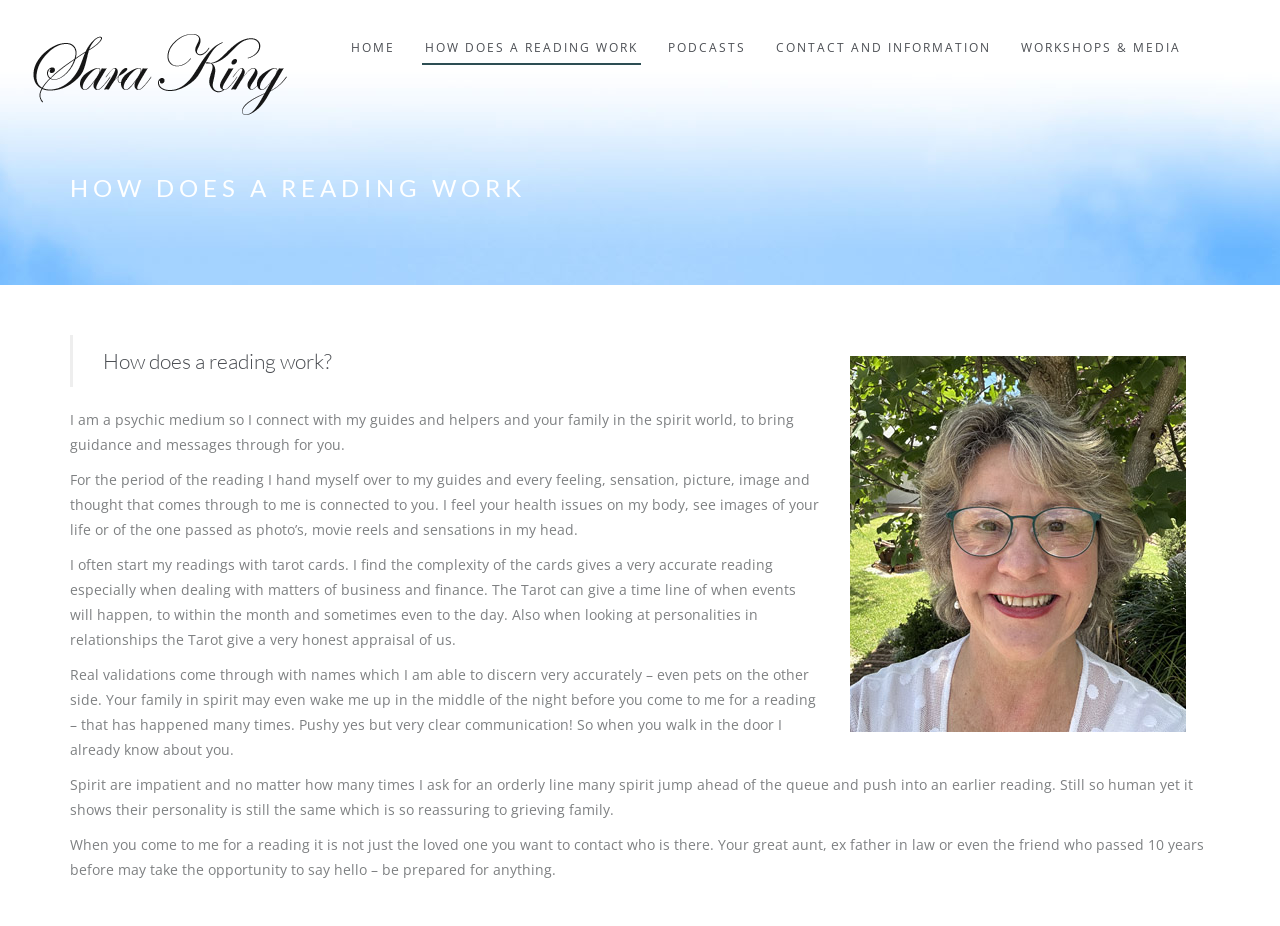Provide a brief response to the question below using one word or phrase:
What is the main topic of this webpage?

Psychic readings